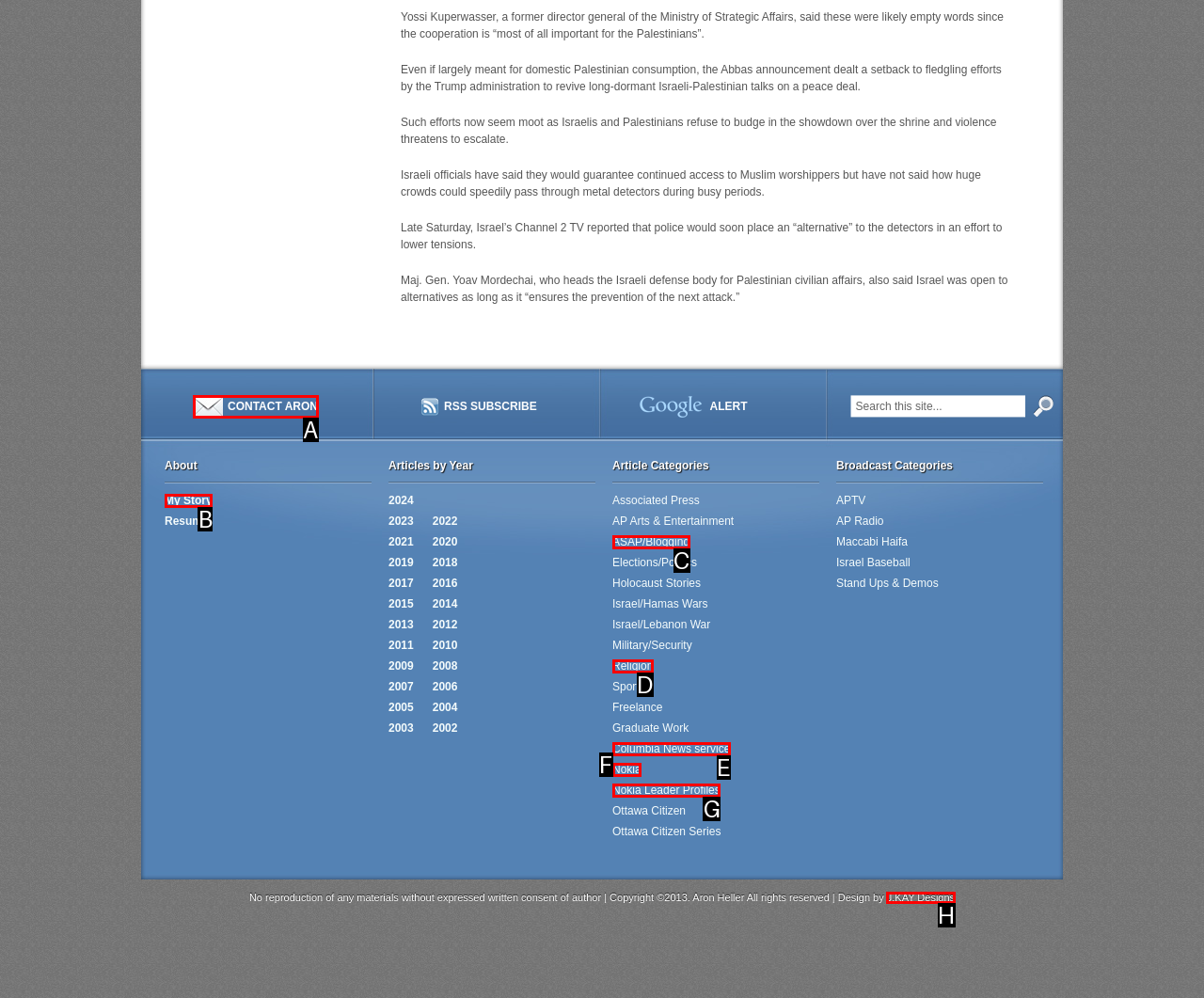Determine which option aligns with the description: J.KAY Designs. Provide the letter of the chosen option directly.

H